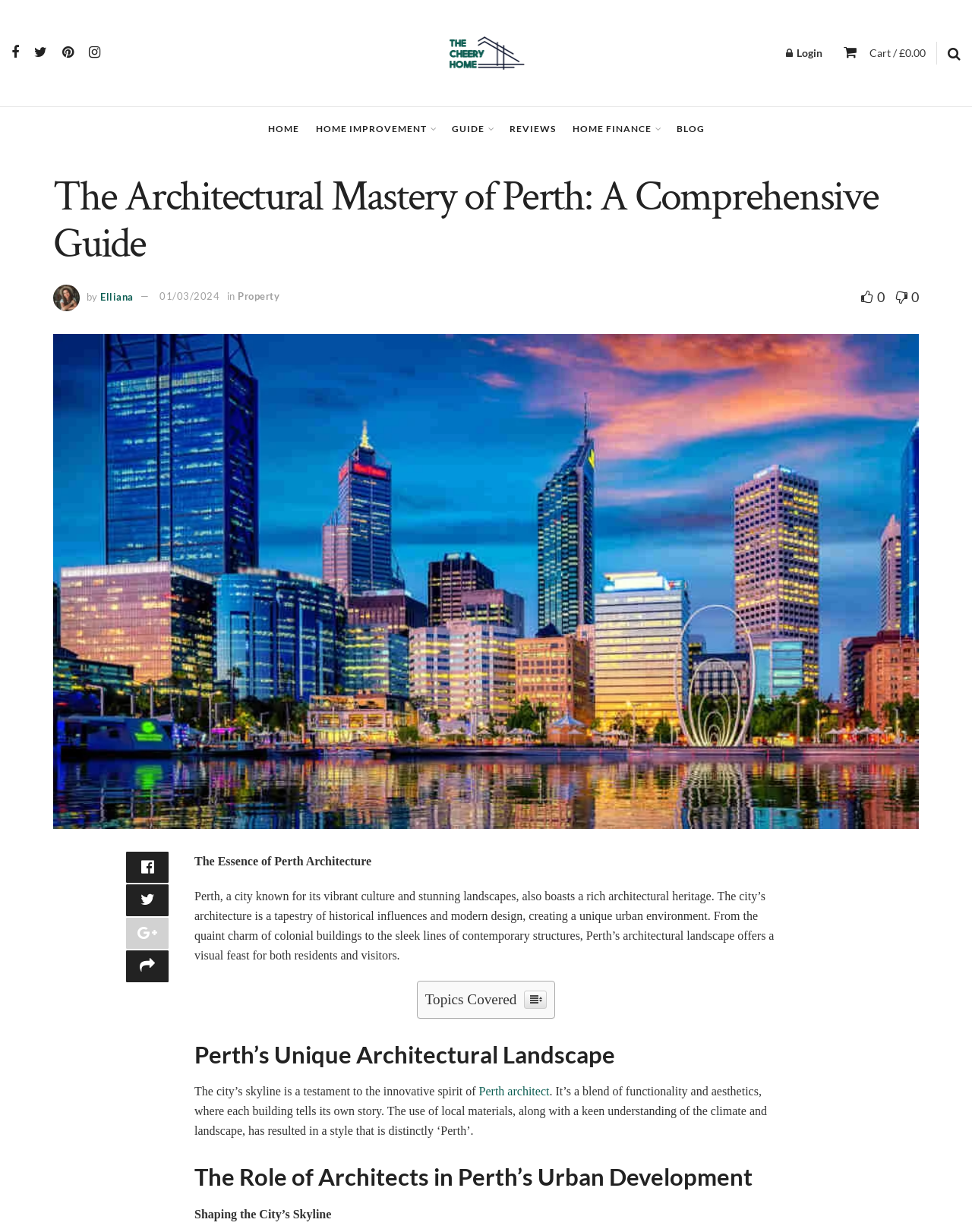Determine the bounding box coordinates of the clickable region to follow the instruction: "Click on 'Home' link".

None